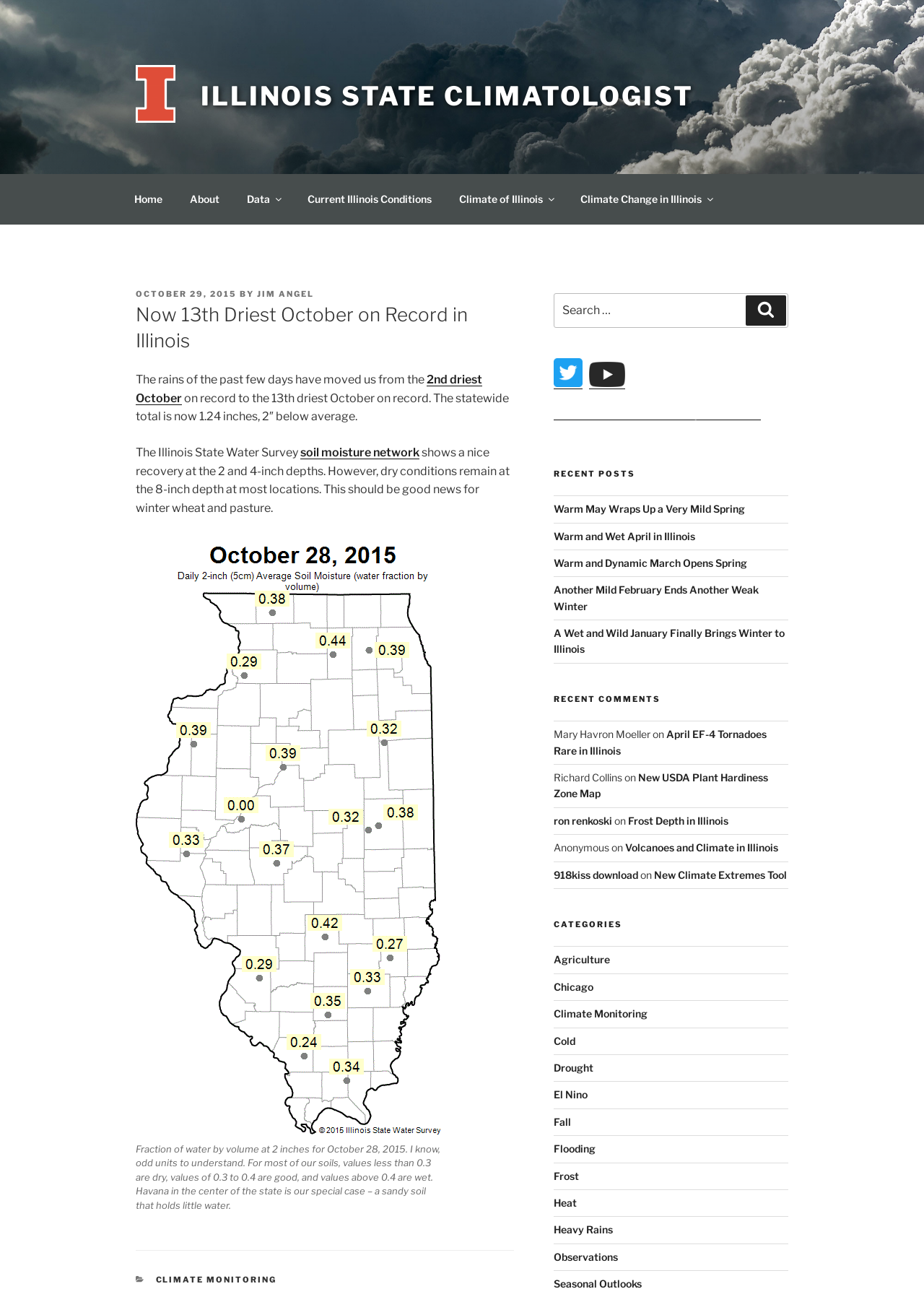What is the purpose of the Illinois State Water Survey’s soil moisture network?
Use the image to answer the question with a single word or phrase.

To show recovery